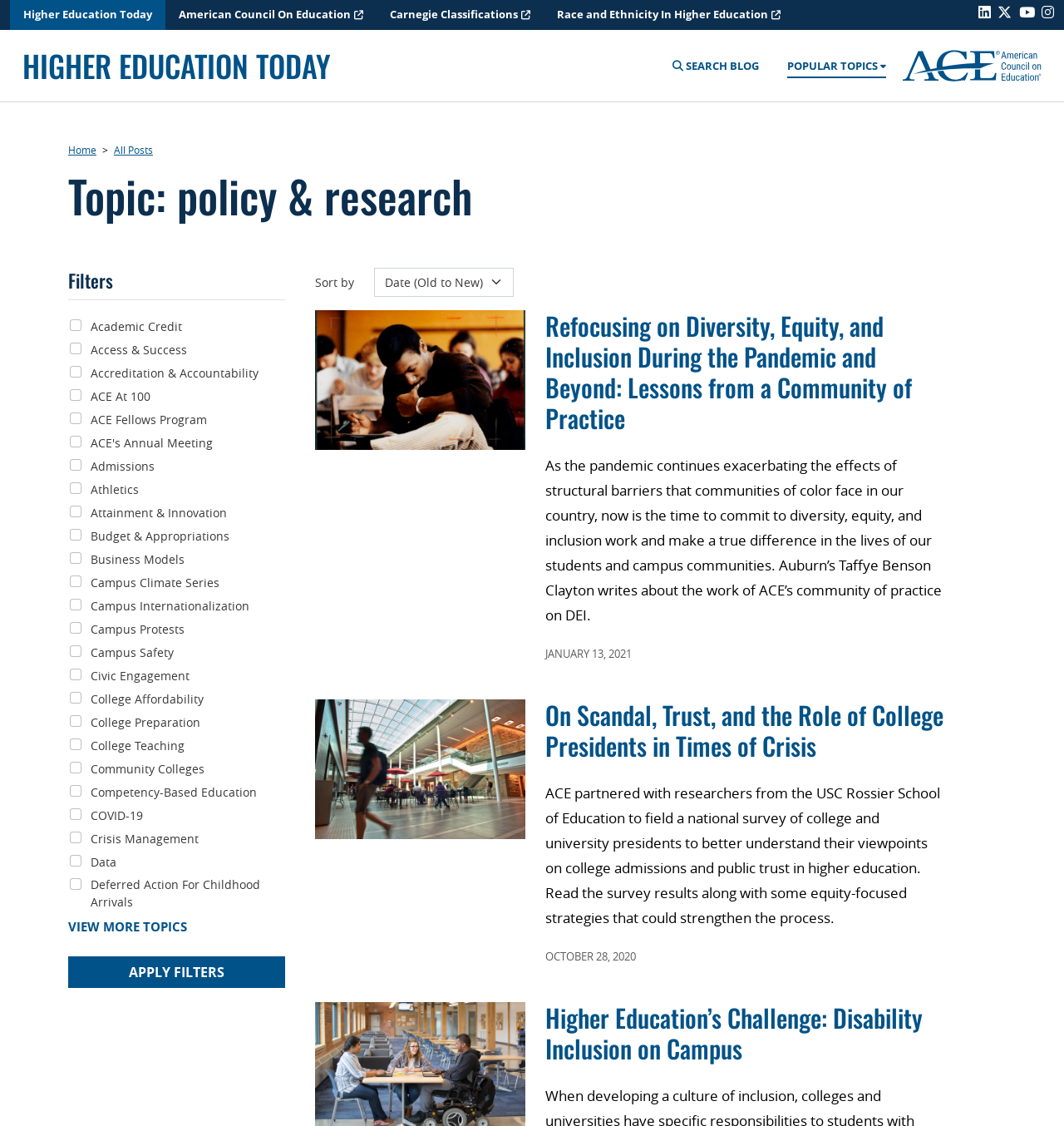What is the purpose of the 'APPLY FILTERS' button? Using the information from the screenshot, answer with a single word or phrase.

To apply selected filters